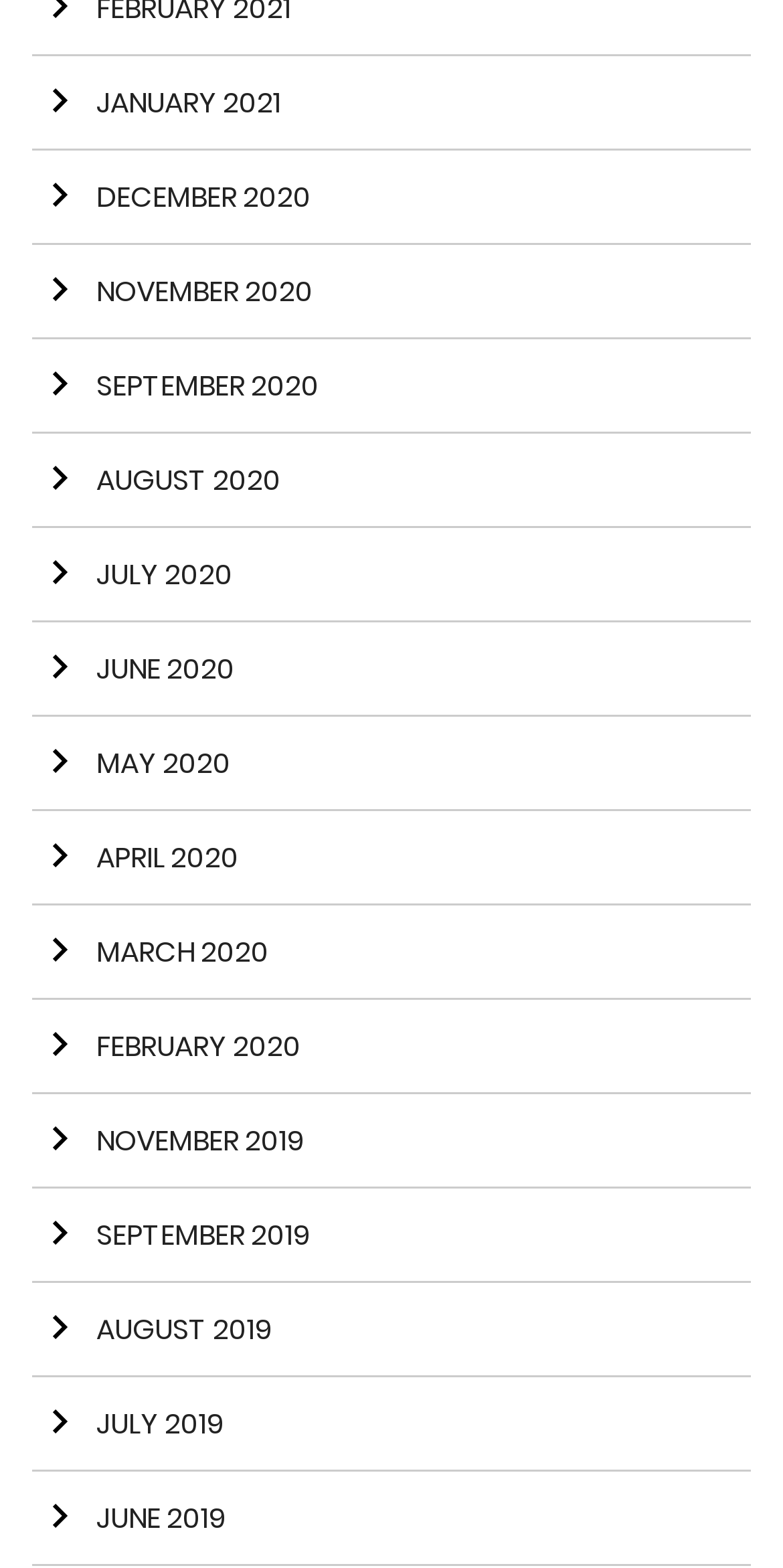Determine the bounding box coordinates of the element that should be clicked to execute the following command: "View August 2020".

[0.041, 0.277, 0.959, 0.337]